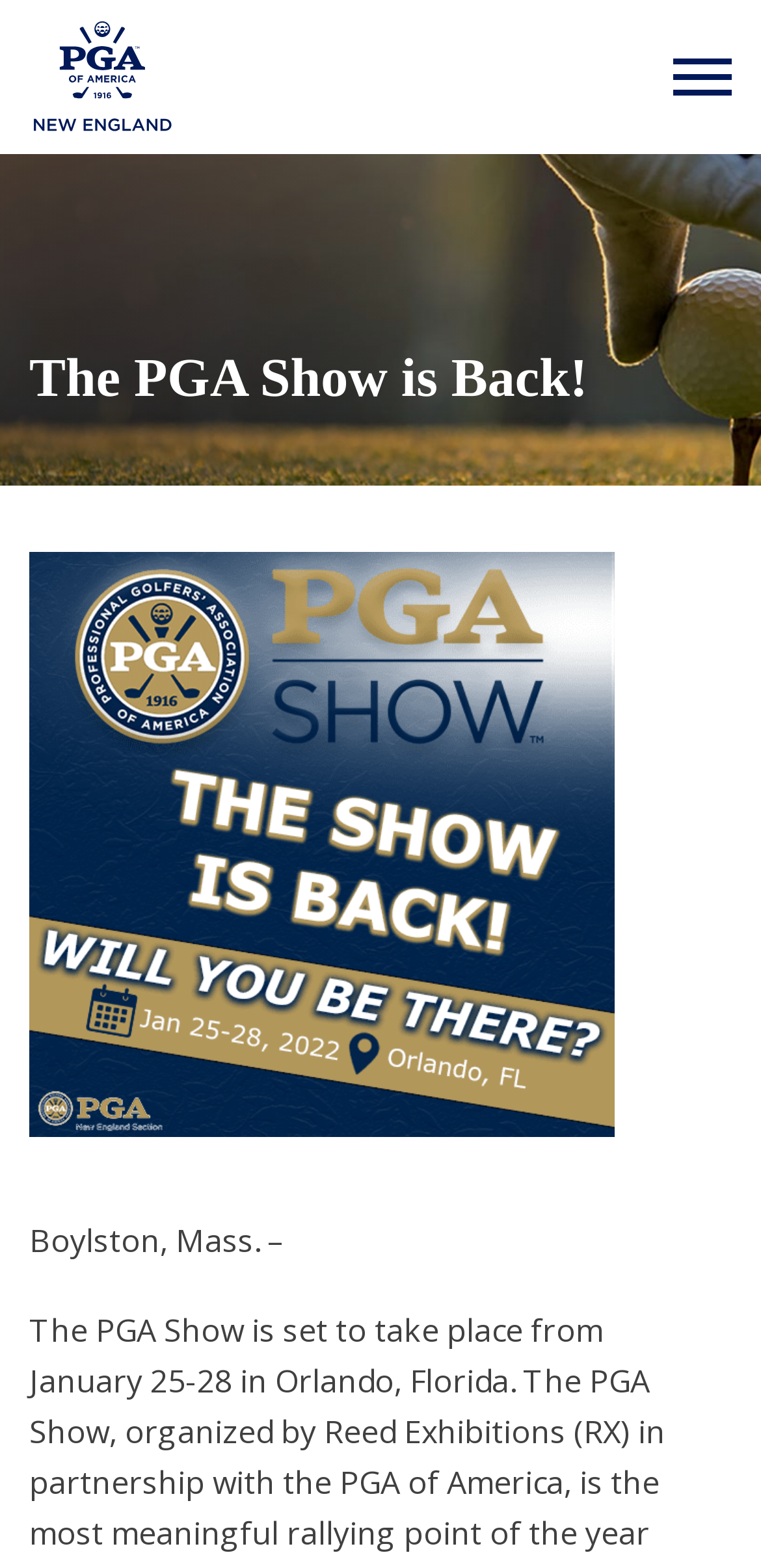Please determine the headline of the webpage and provide its content.

The PGA Show is Back!